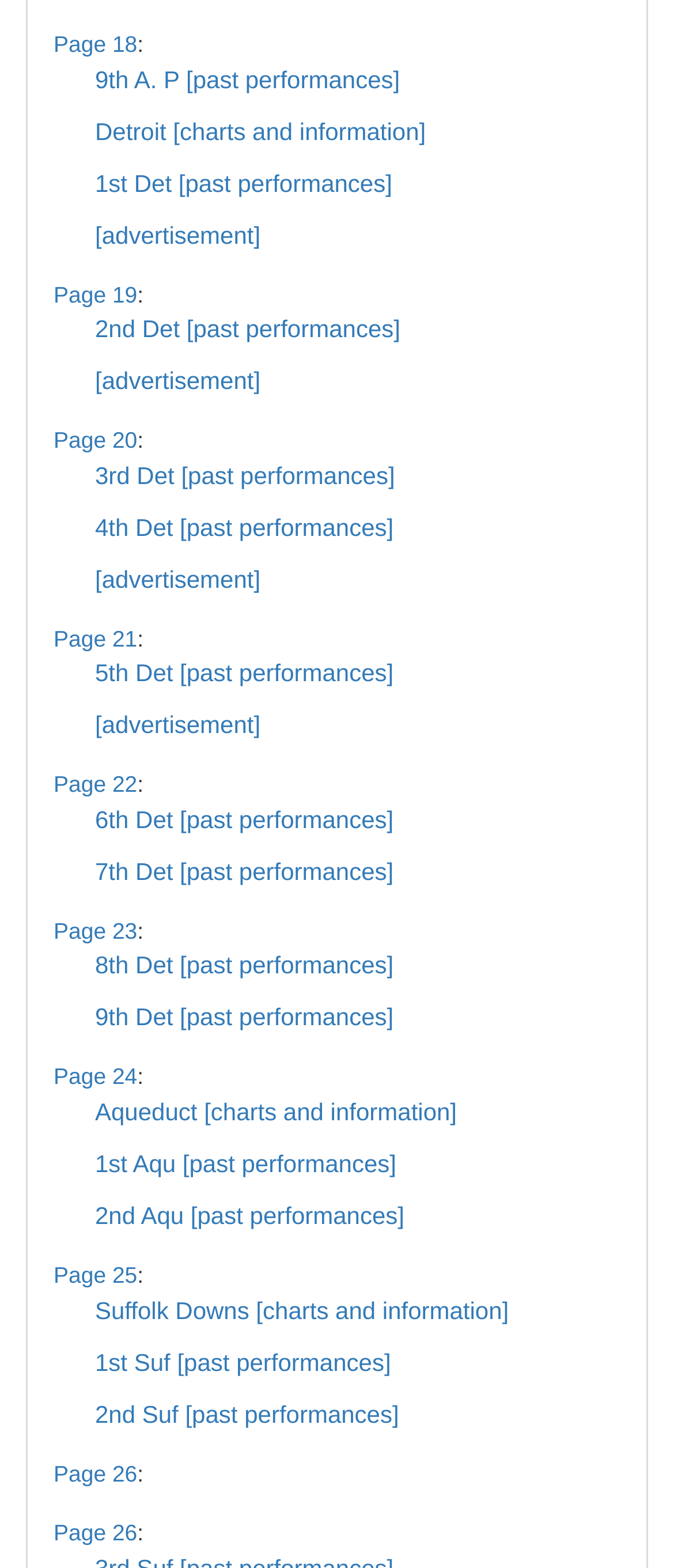Point out the bounding box coordinates of the section to click in order to follow this instruction: "View past performances of 1st Det".

[0.141, 0.108, 0.582, 0.125]